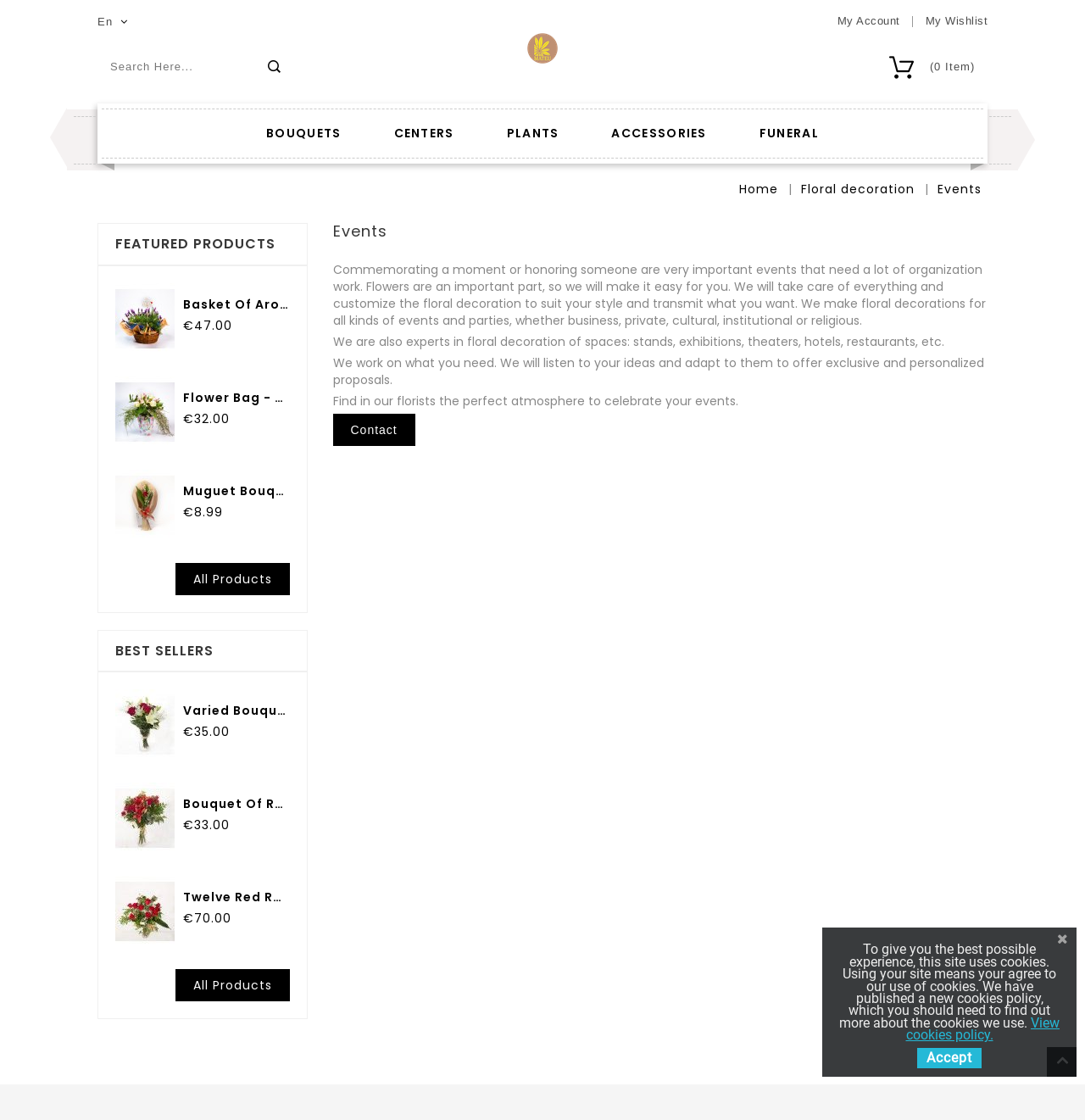What is the purpose of the company's floral decorations?
Provide a detailed and well-explained answer to the question.

According to the webpage content, the company provides floral decorations for various types of events and parties, including business, private, cultural, institutional, and religious events. The text also mentions that they customize the floral decorations to suit the customer's style and transmit what they want.